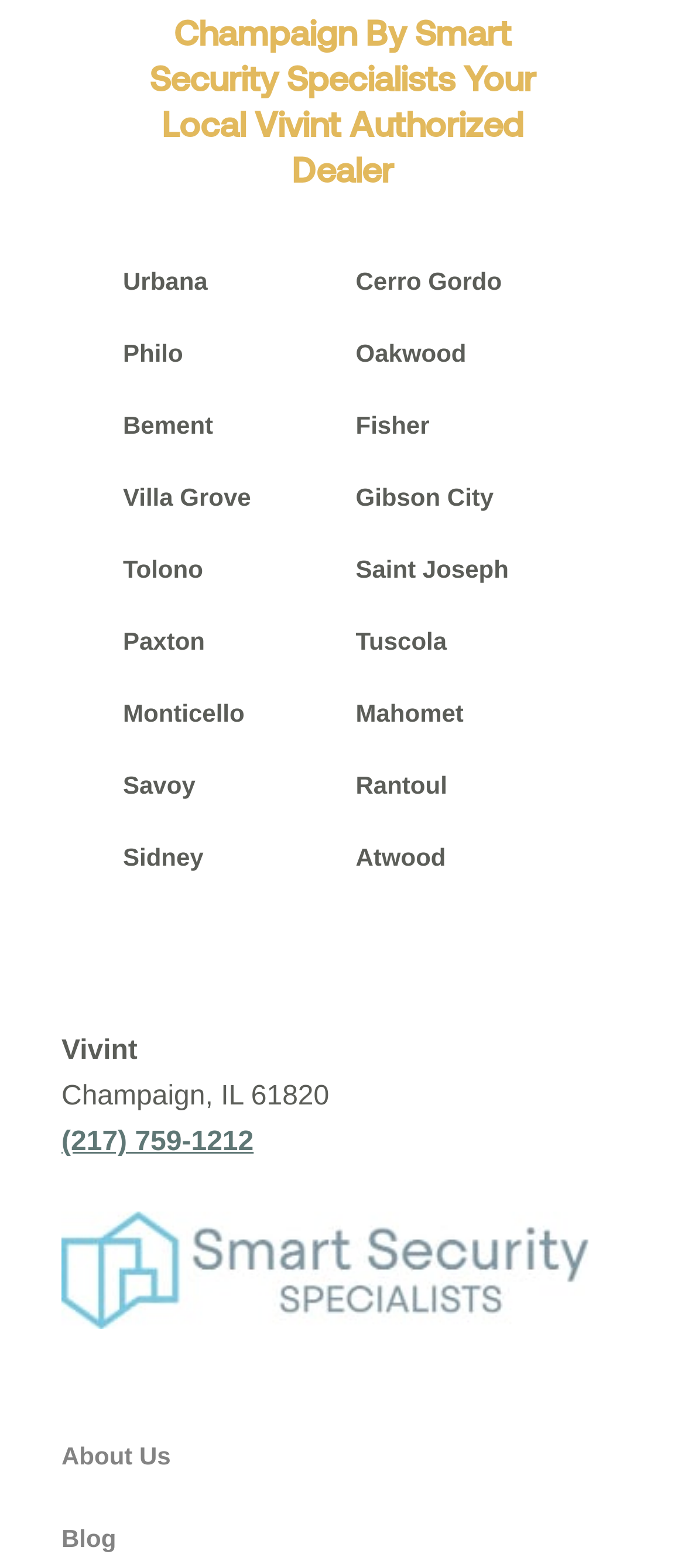What is the name of the company or entity mentioned on the webpage?
Use the information from the screenshot to give a comprehensive response to the question.

The text 'Vivint' is present on the webpage, which suggests that it is the name of the company or entity associated with the webpage.